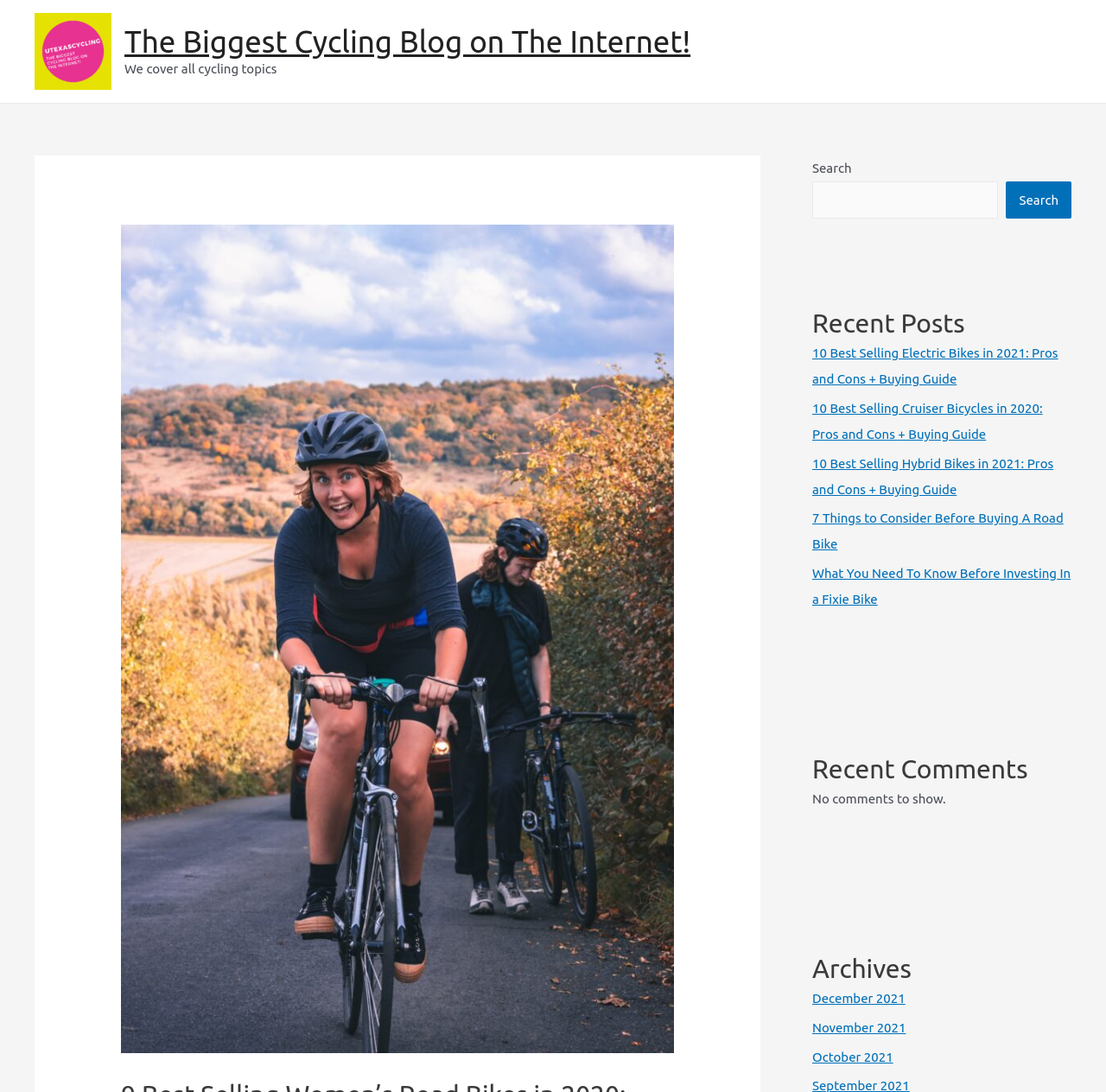What type of bikes are being discussed?
Based on the image, answer the question with as much detail as possible.

Based on the image and the text '9 Best Selling Women's Road Bikes in 2020: Pros and Cons + Buying Guide', it can be inferred that the webpage is discussing road bikes.